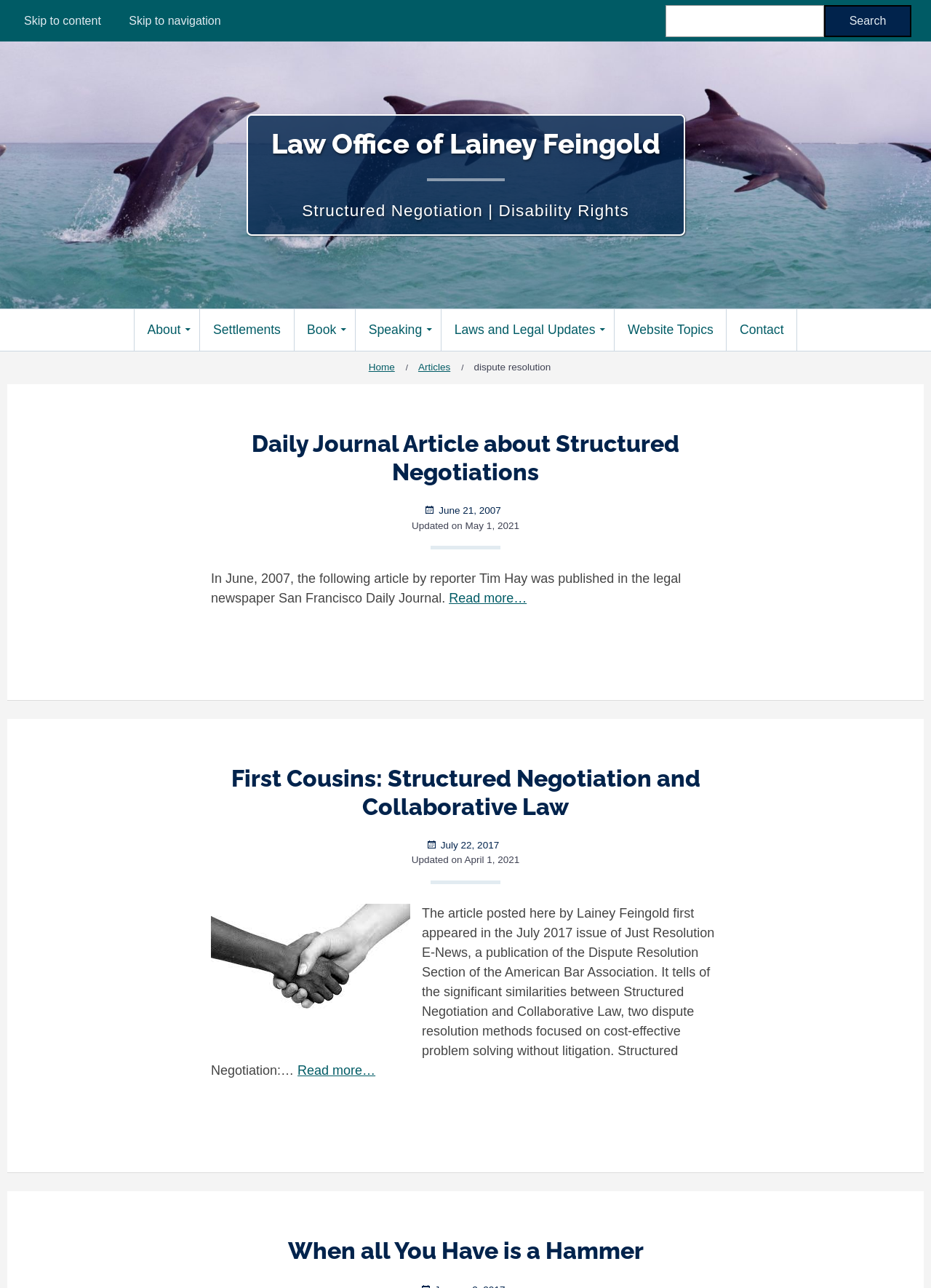Please specify the bounding box coordinates of the clickable section necessary to execute the following command: "Go to About page".

[0.144, 0.24, 0.214, 0.272]